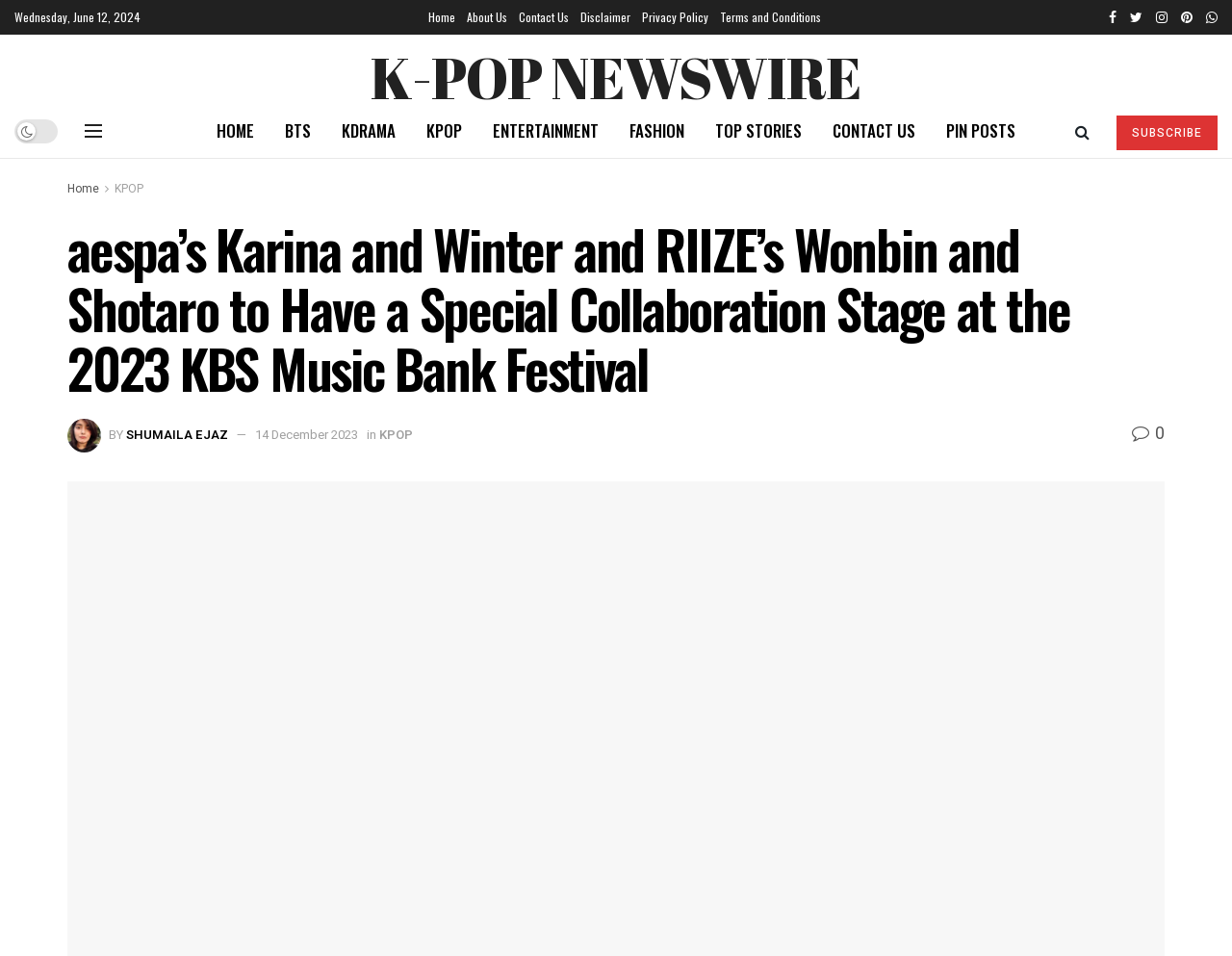By analyzing the image, answer the following question with a detailed response: What is the date of the article?

I found the date of the article by looking at the top-left corner of the webpage, where it says 'Wednesday, June 12, 2024' in a static text element.